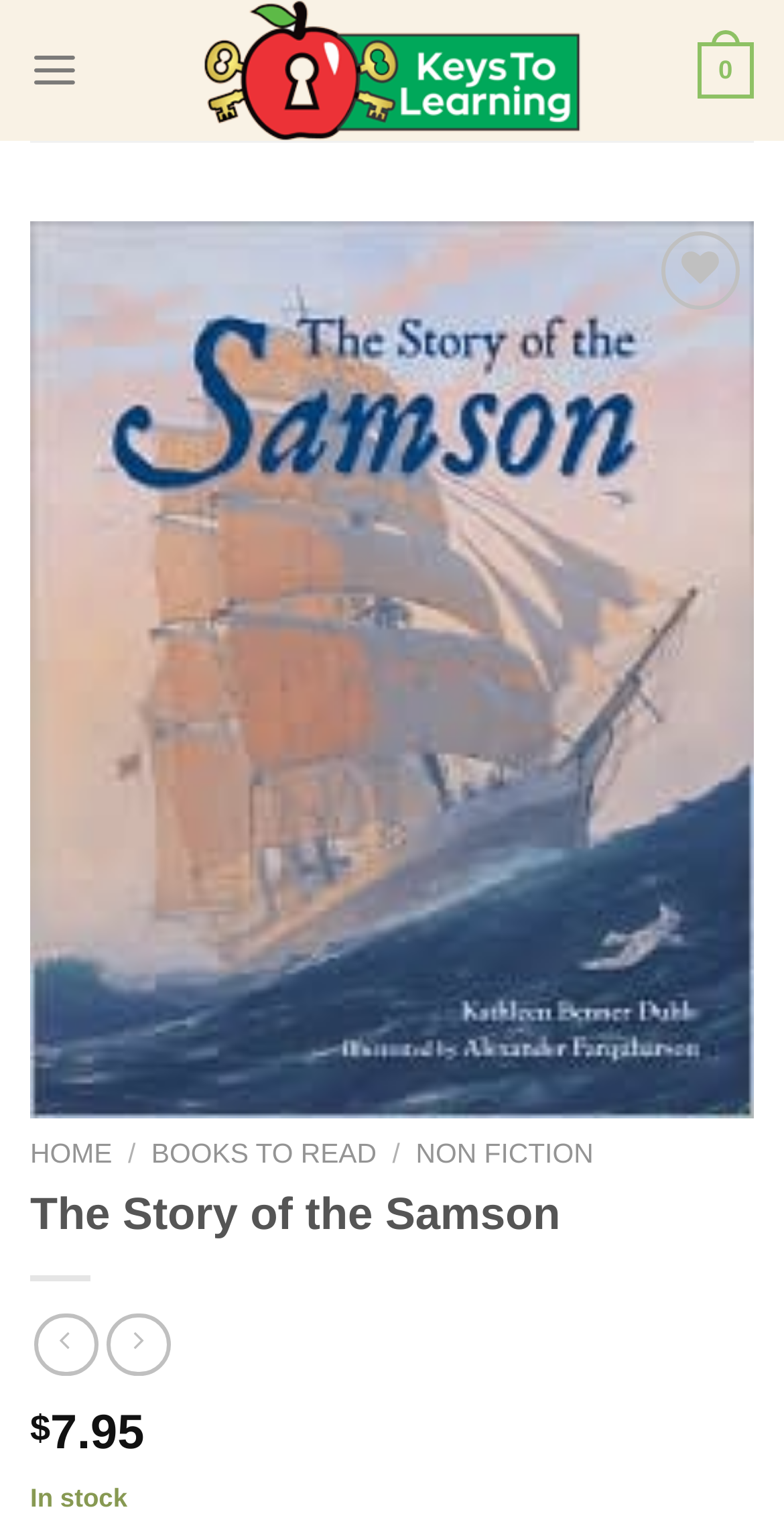Find the bounding box coordinates of the clickable area that will achieve the following instruction: "Go to the 'HOME' page".

[0.038, 0.748, 0.143, 0.768]